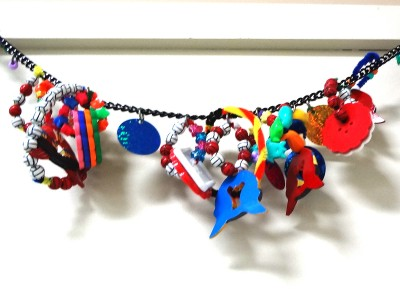What is the background of the image?
Answer the question using a single word or phrase, according to the image.

Neutral